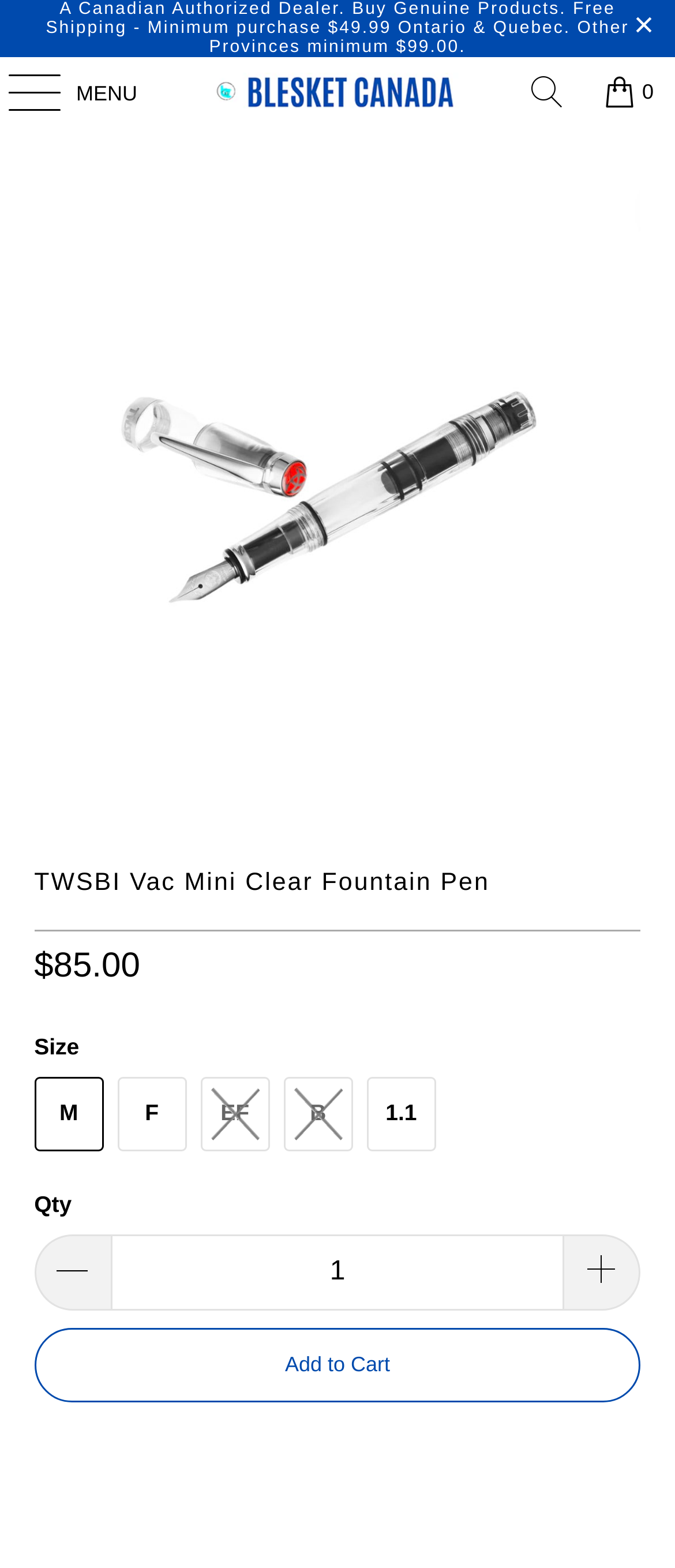Please identify and generate the text content of the webpage's main heading.

TWSBI Vac Mini Clear Fountain Pen